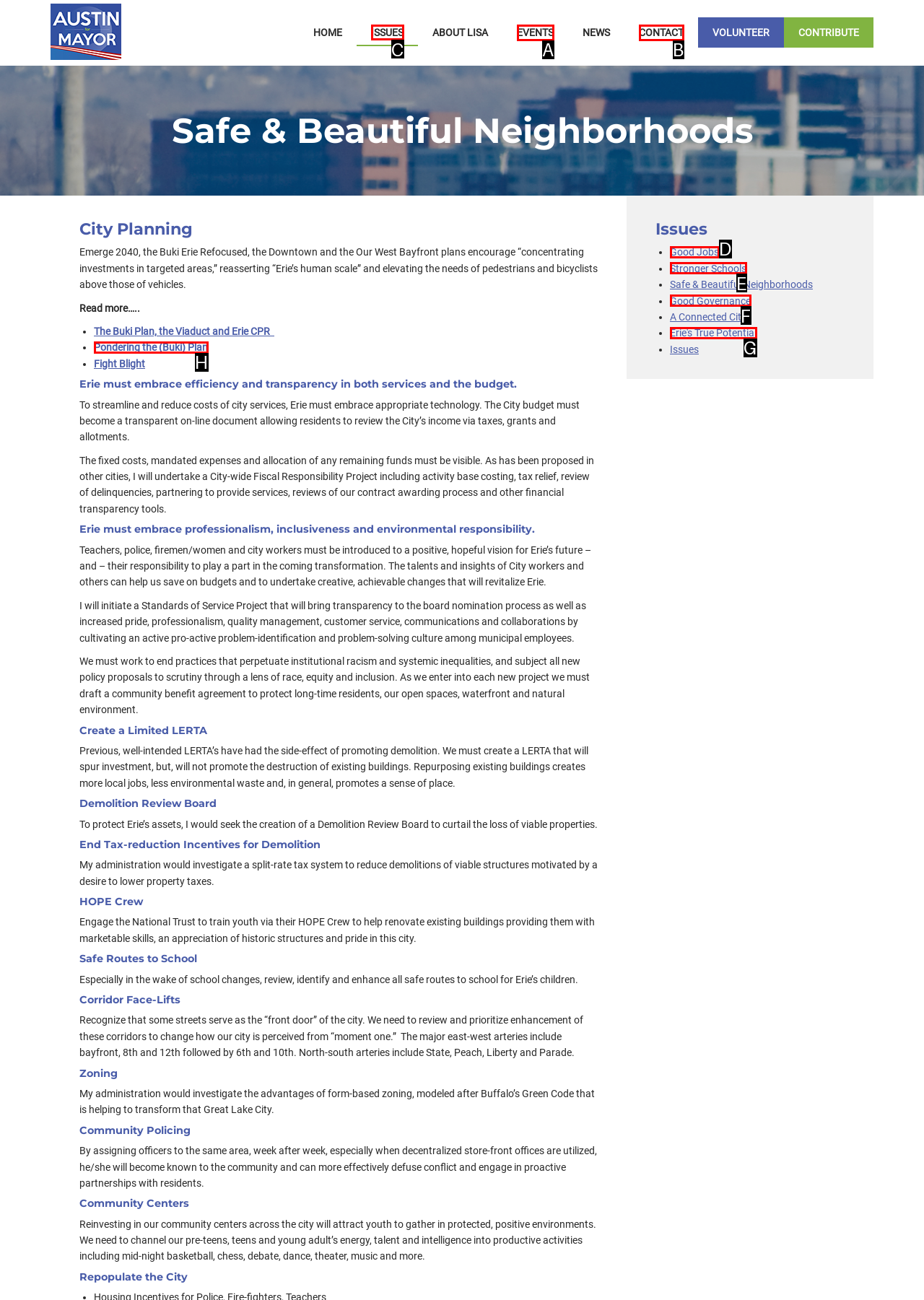Identify the correct option to click in order to accomplish the task: Explore the ISSUES section Provide your answer with the letter of the selected choice.

C